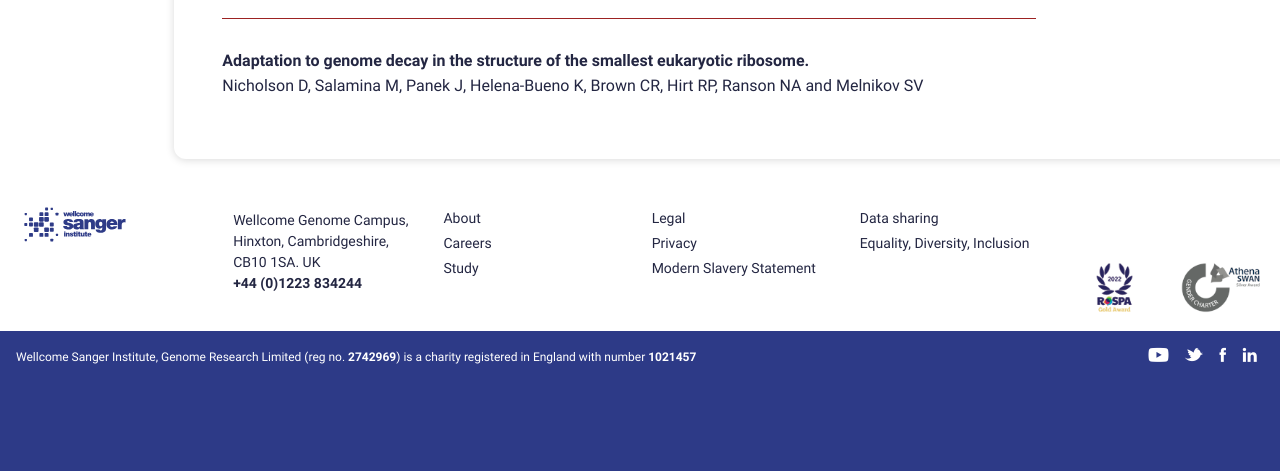Determine the coordinates of the bounding box that should be clicked to complete the instruction: "Learn more about the authors". The coordinates should be represented by four float numbers between 0 and 1: [left, top, right, bottom].

[0.174, 0.16, 0.24, 0.201]